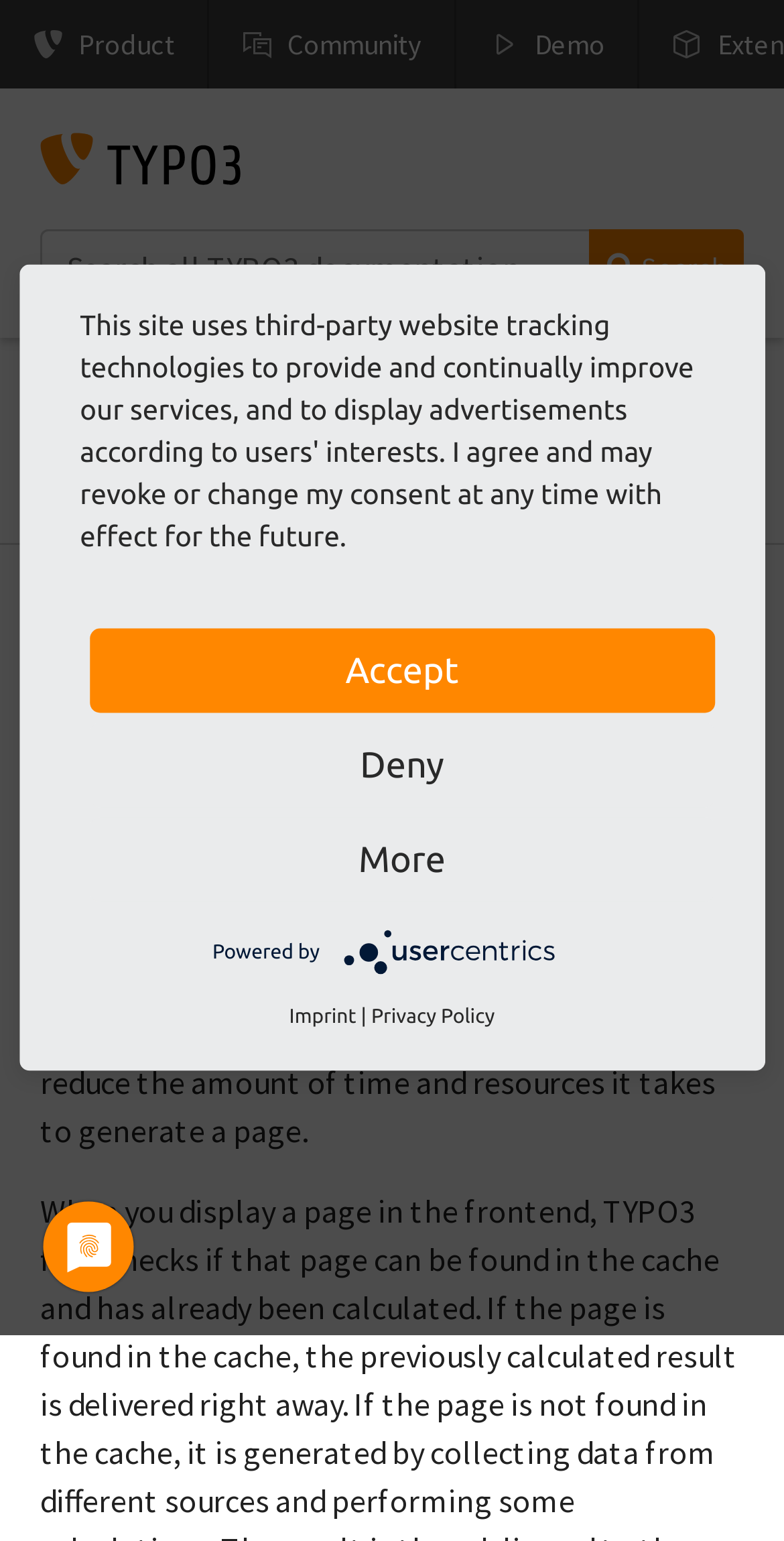What is the current TYPO3 version?
Give a detailed explanation using the information visible in the image.

I found the current TYPO3 version by looking at the 'Release:' label, which is followed by the version number '11.5'.